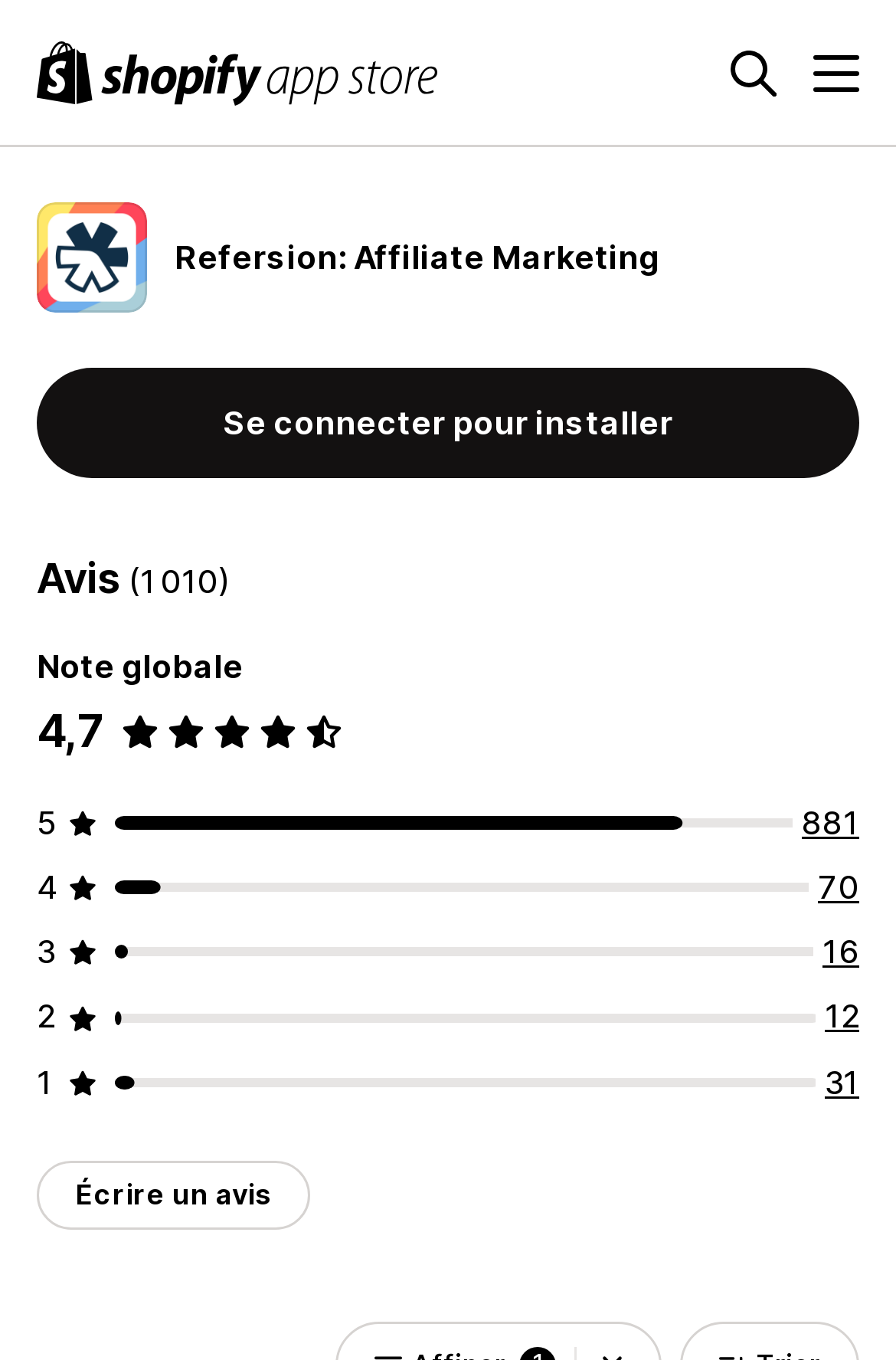Respond to the question below with a single word or phrase: How many total reviews are there?

881